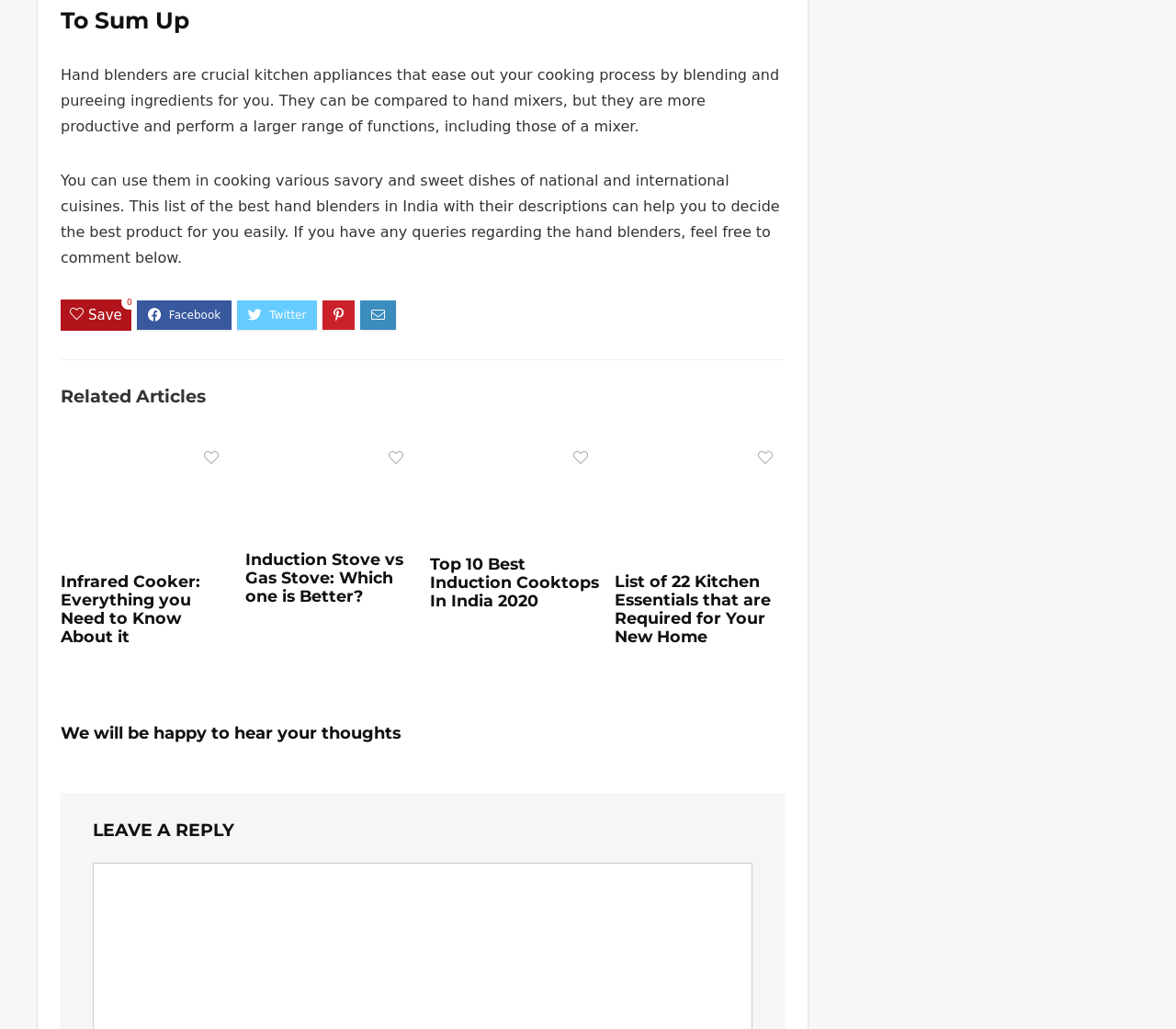From the given element description: "Our Sponsorships", find the bounding box for the UI element. Provide the coordinates as four float numbers between 0 and 1, in the order [left, top, right, bottom].

None